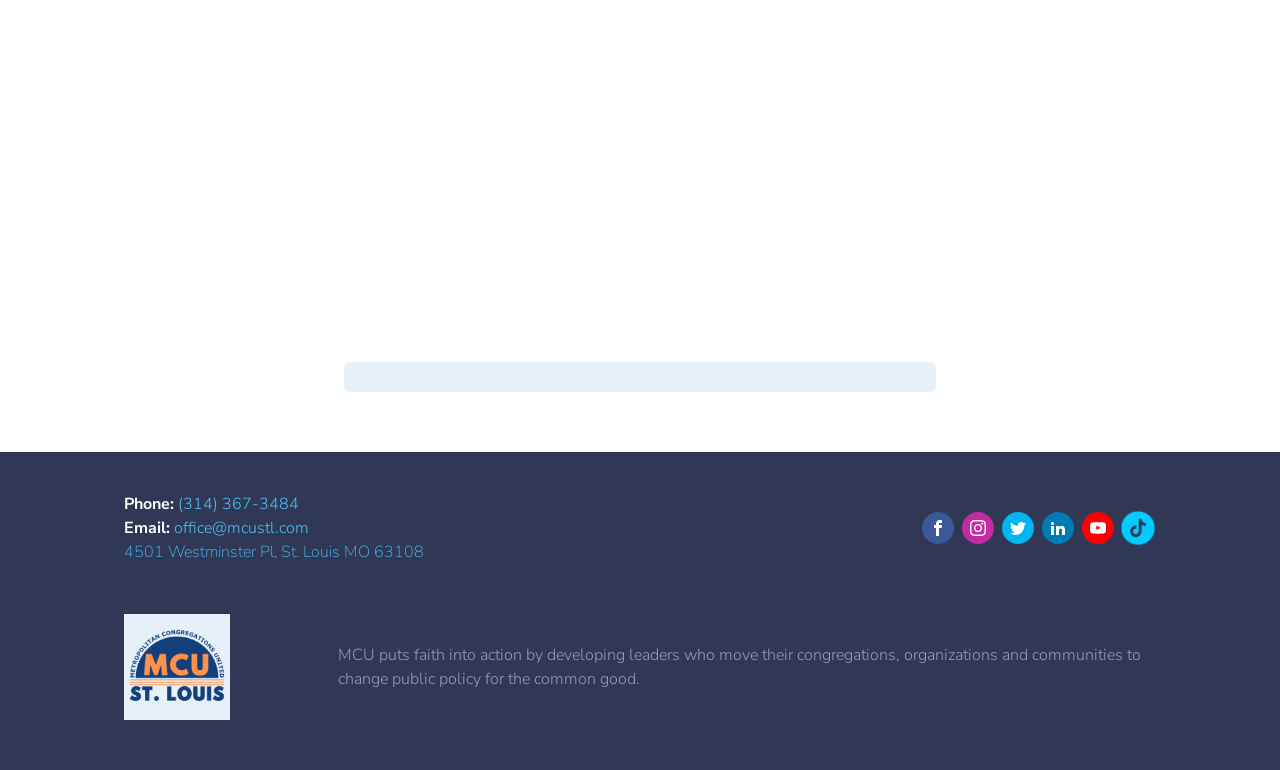Given the description of a UI element: "office@mcustl.com", identify the bounding box coordinates of the matching element in the webpage screenshot.

[0.097, 0.67, 0.241, 0.701]